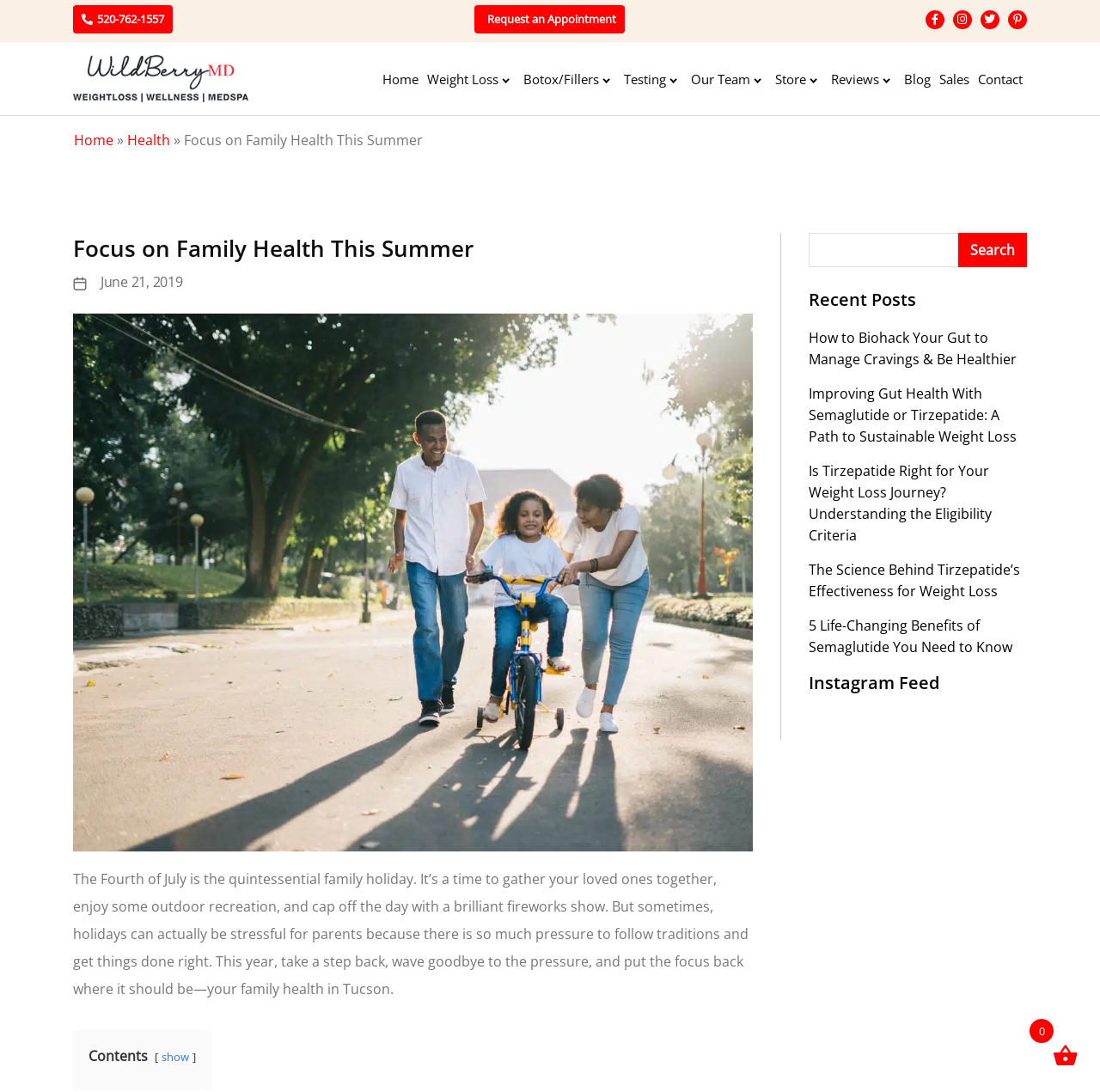Please identify the bounding box coordinates of the element on the webpage that should be clicked to follow this instruction: "Go to the home page". The bounding box coordinates should be given as four float numbers between 0 and 1, formatted as [left, top, right, bottom].

[0.344, 0.054, 0.384, 0.094]